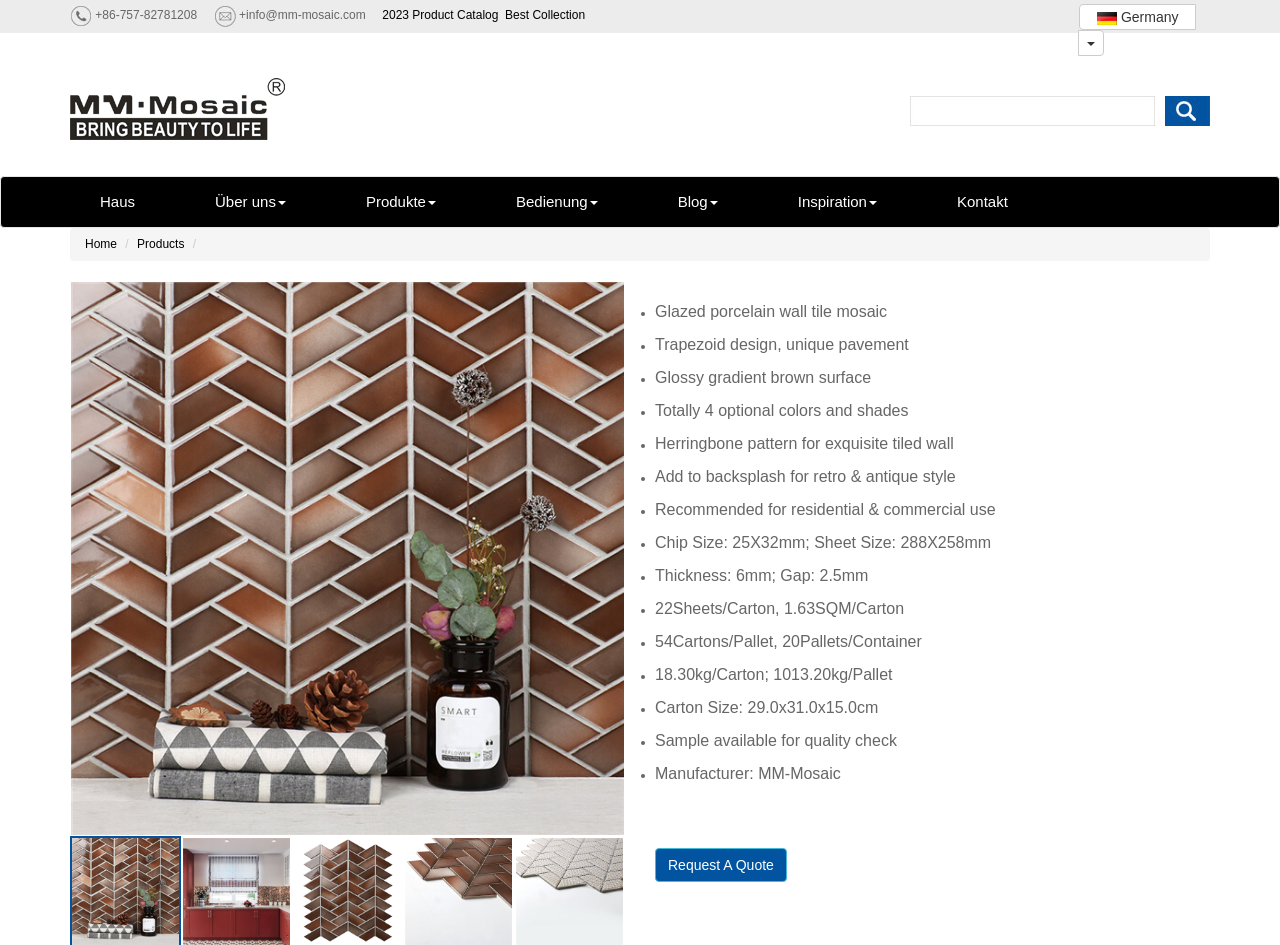What is the phone number on the top left?
Look at the image and answer the question with a single word or phrase.

+86-757-82781208